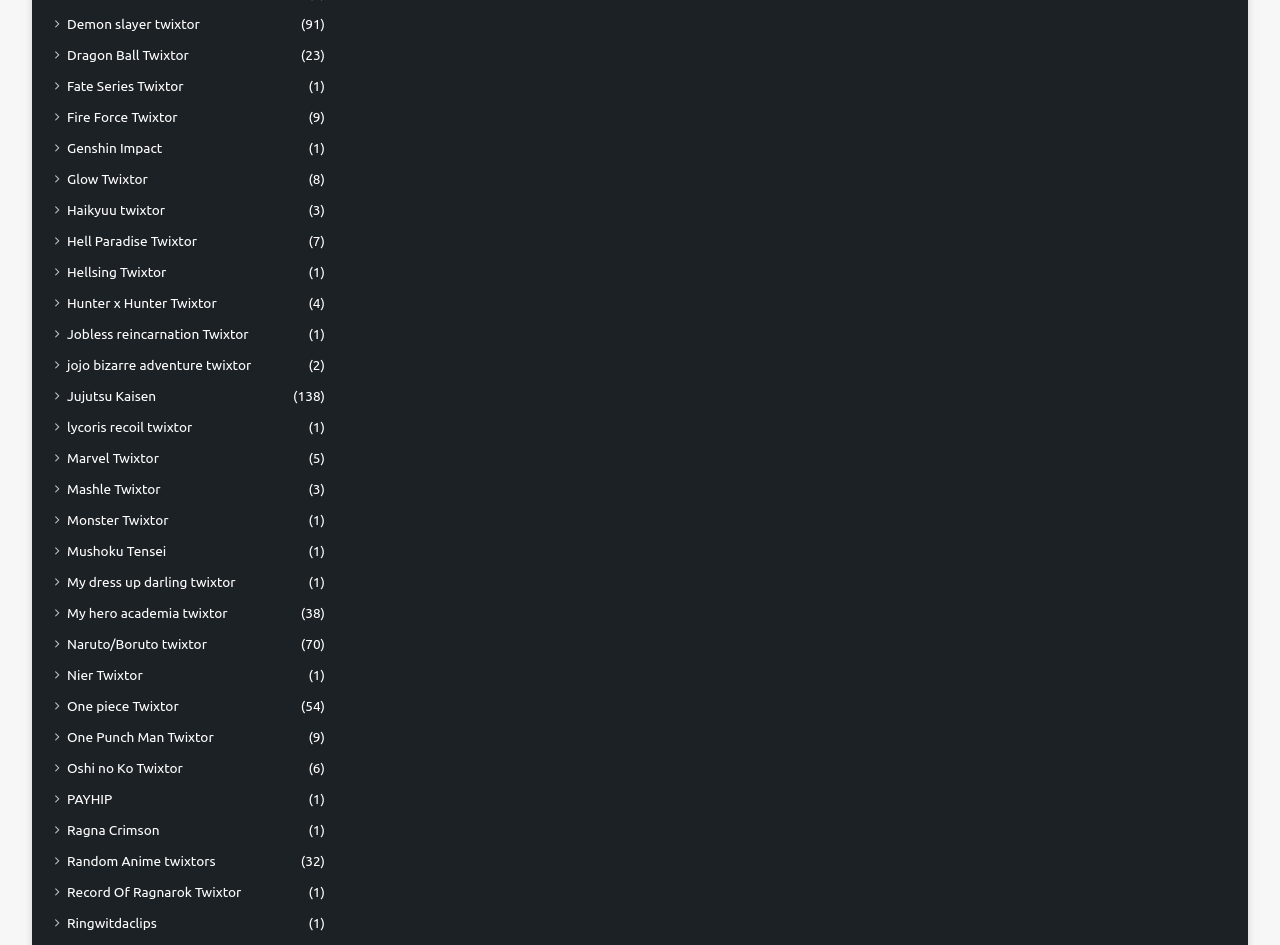What is the format of the links on this webpage?
Look at the image and respond with a single word or a short phrase.

Text with icon